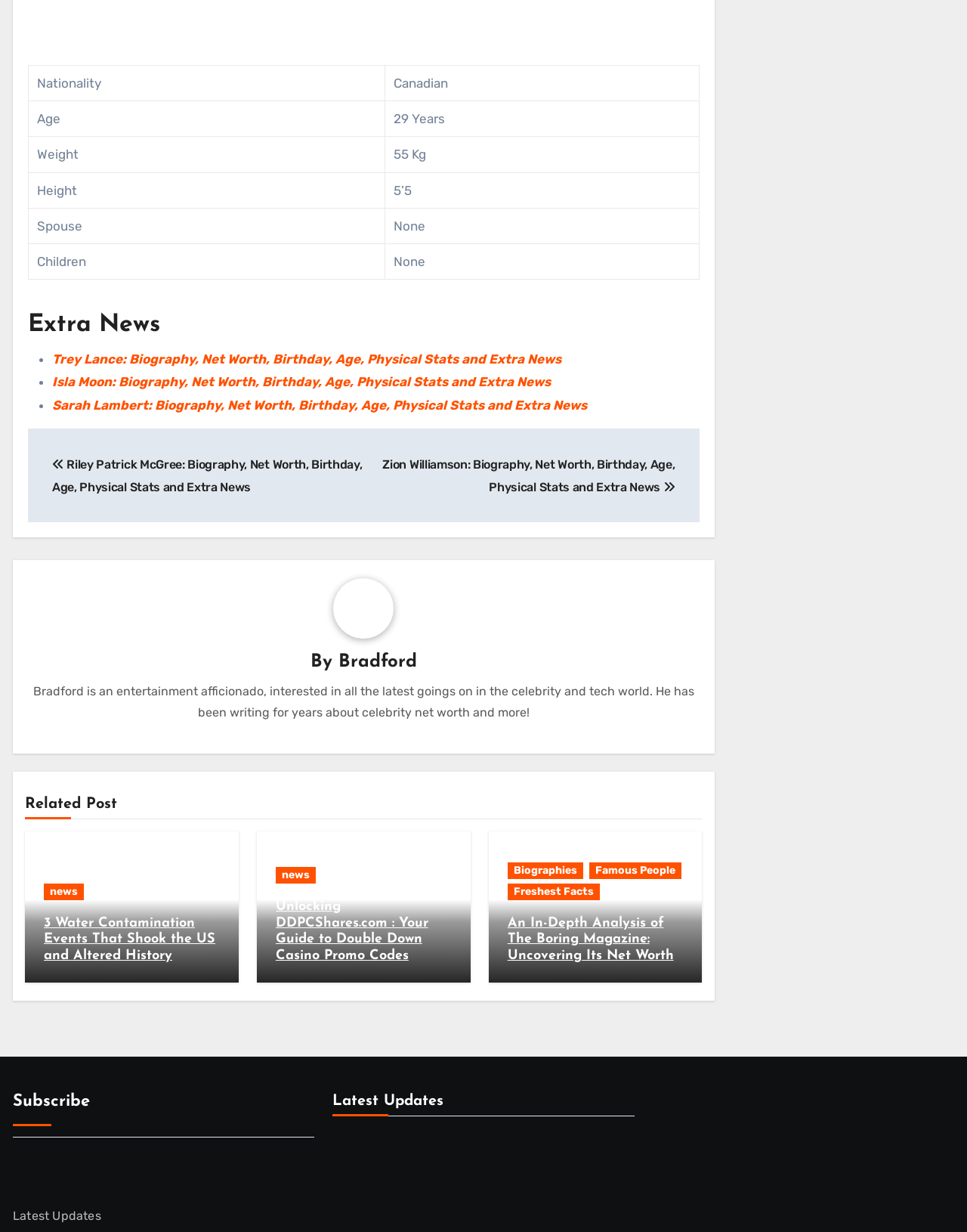What is the name of the author of the webpage?
Using the image, answer in one word or phrase.

Bradford